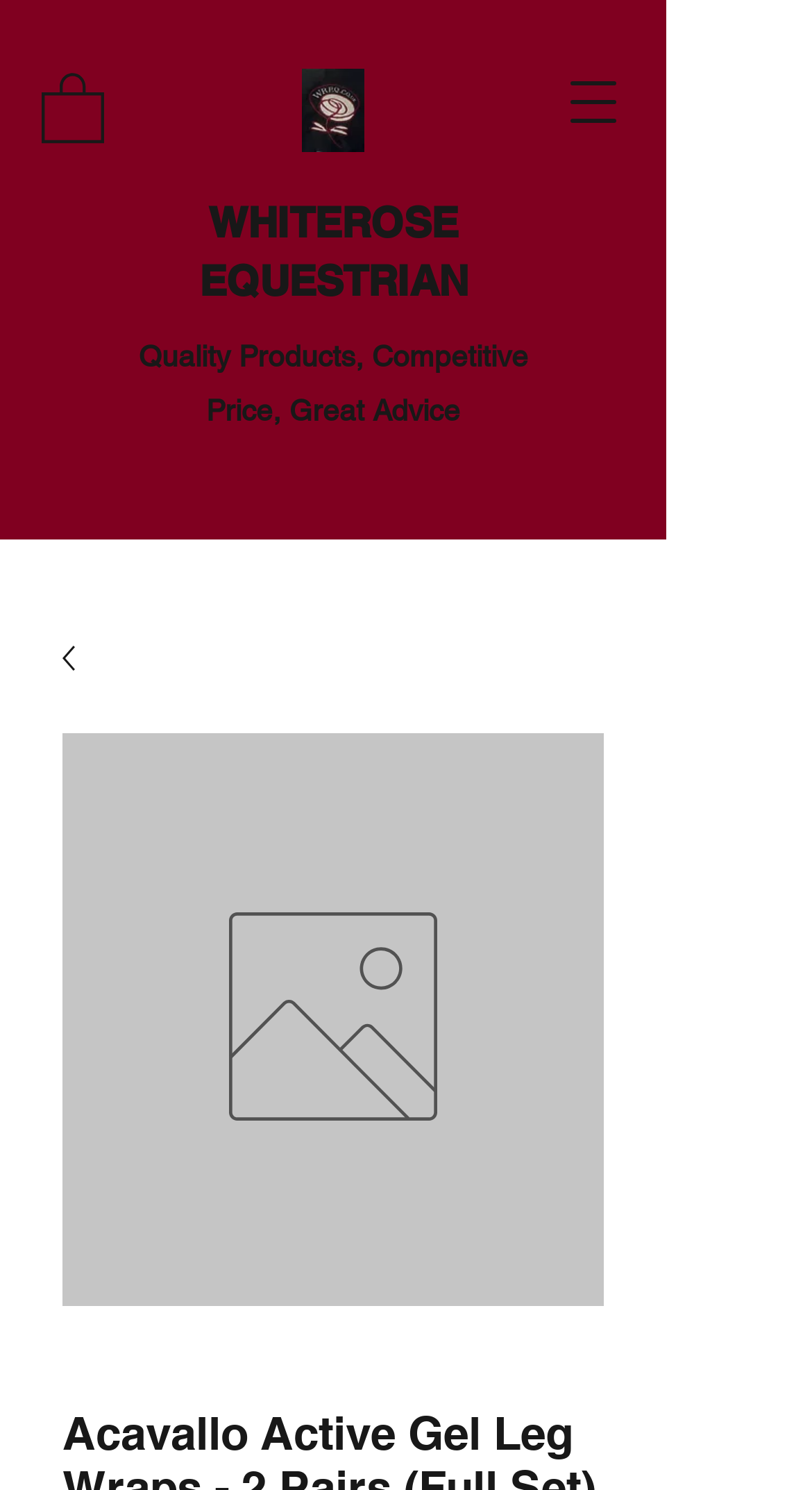Bounding box coordinates are to be given in the format (top-left x, top-left y, bottom-right x, bottom-right y). All values must be floating point numbers between 0 and 1. Provide the bounding box coordinate for the UI element described as: WHITEROSE EQUESTRIAN

[0.245, 0.132, 0.576, 0.205]